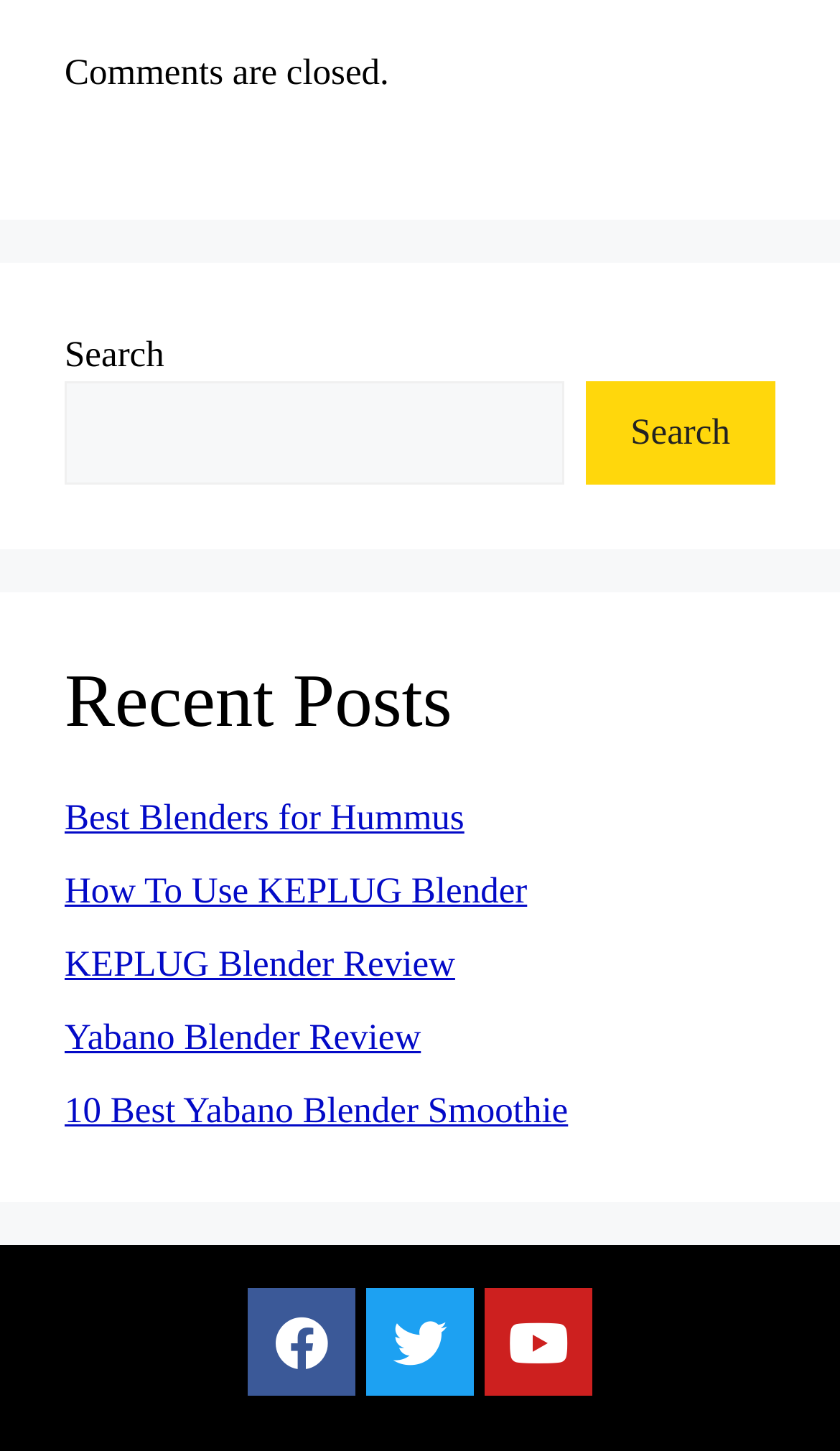Review the image closely and give a comprehensive answer to the question: How many recent posts are listed?

The recent posts section lists five article titles, including 'Best Blenders for Hummus', 'How To Use KEPLUG Blender', 'KEPLUG Blender Review', 'Yabano Blender Review', and '10 Best Yabano Blender Smoothie'. This suggests that there are five recent posts listed on the webpage.